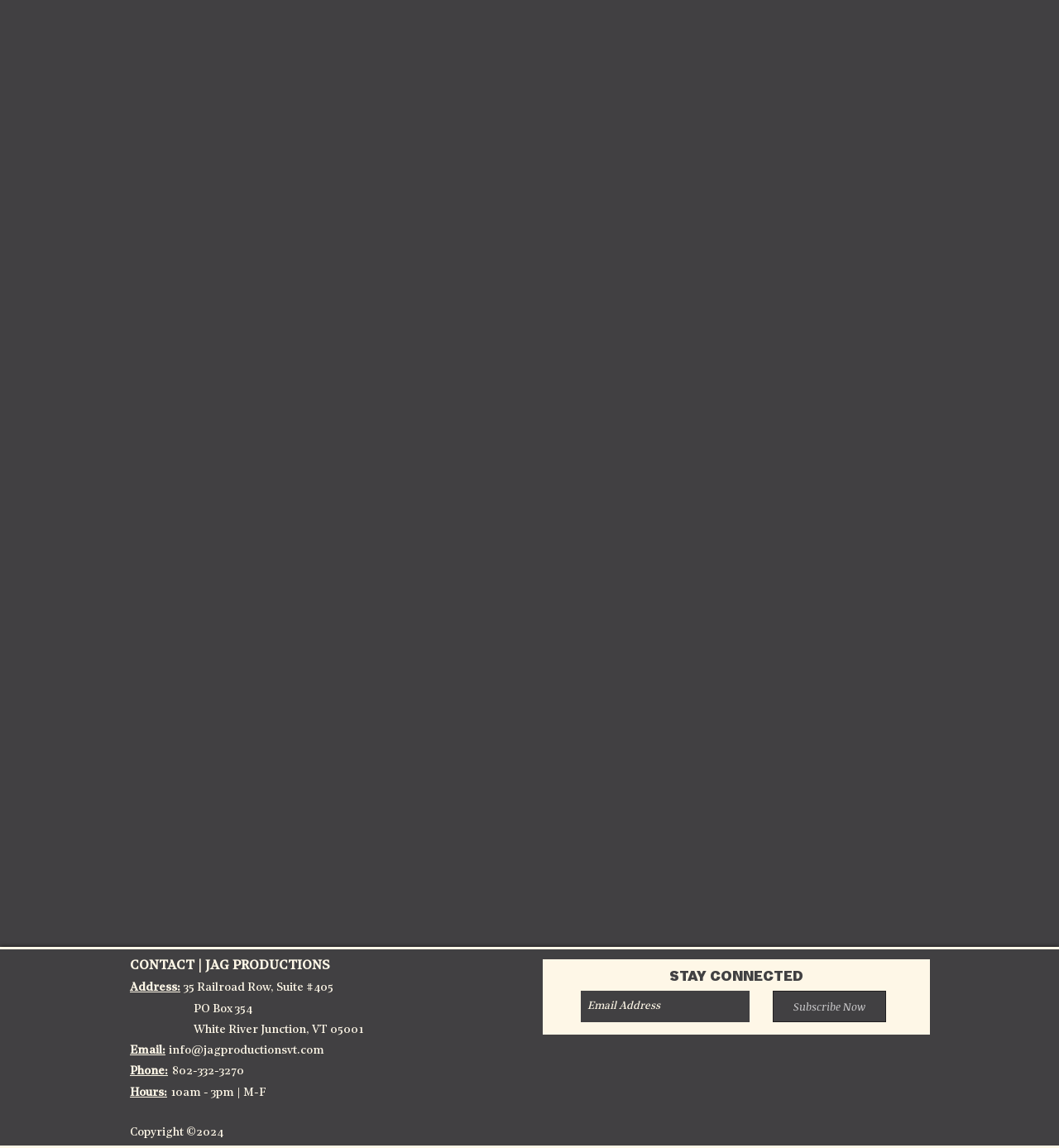Find the bounding box coordinates of the area that needs to be clicked in order to achieve the following instruction: "Click the Subscribe Now button". The coordinates should be specified as four float numbers between 0 and 1, i.e., [left, top, right, bottom].

[0.73, 0.863, 0.837, 0.89]